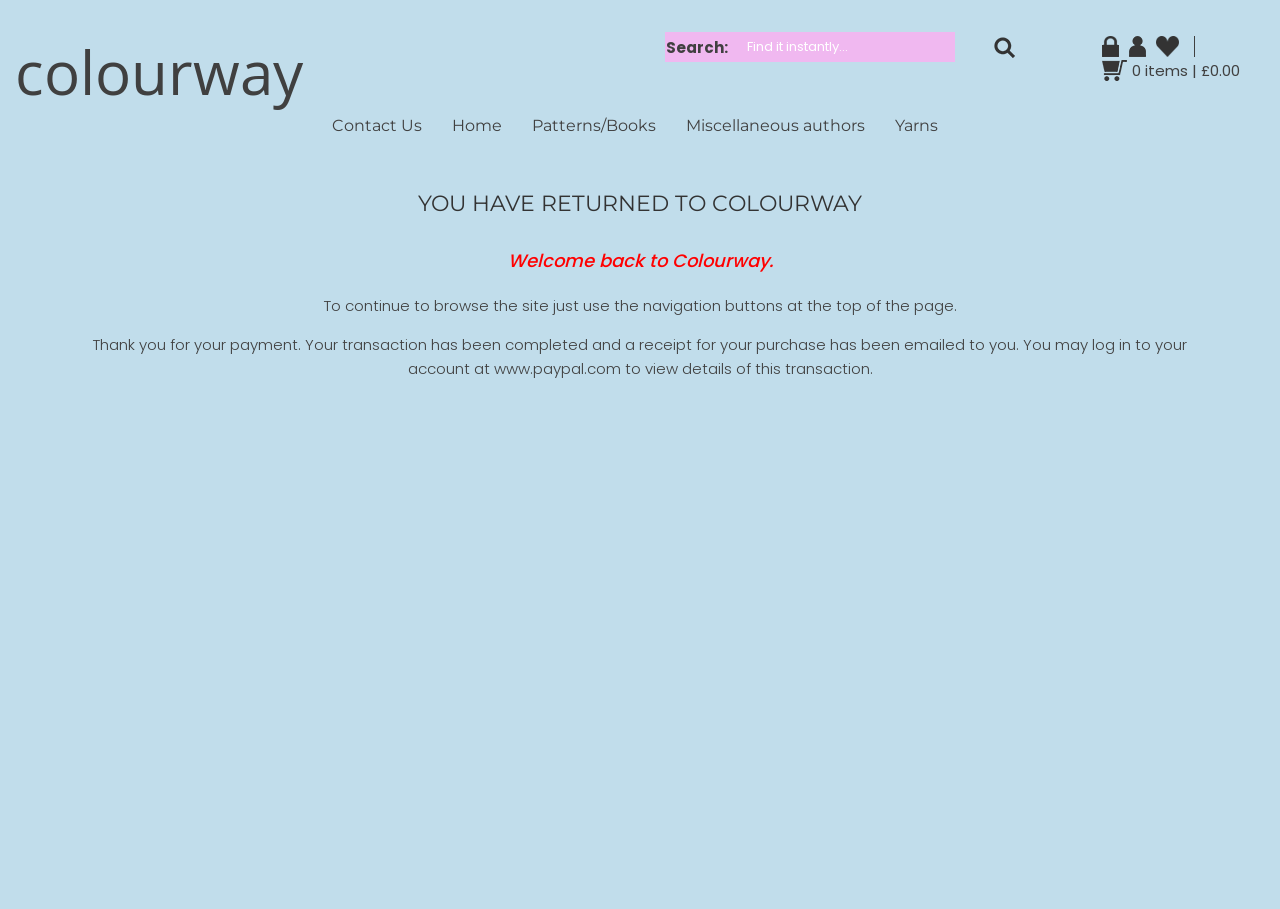Answer the following inquiry with a single word or phrase:
What is the purpose of the website?

Yarn store